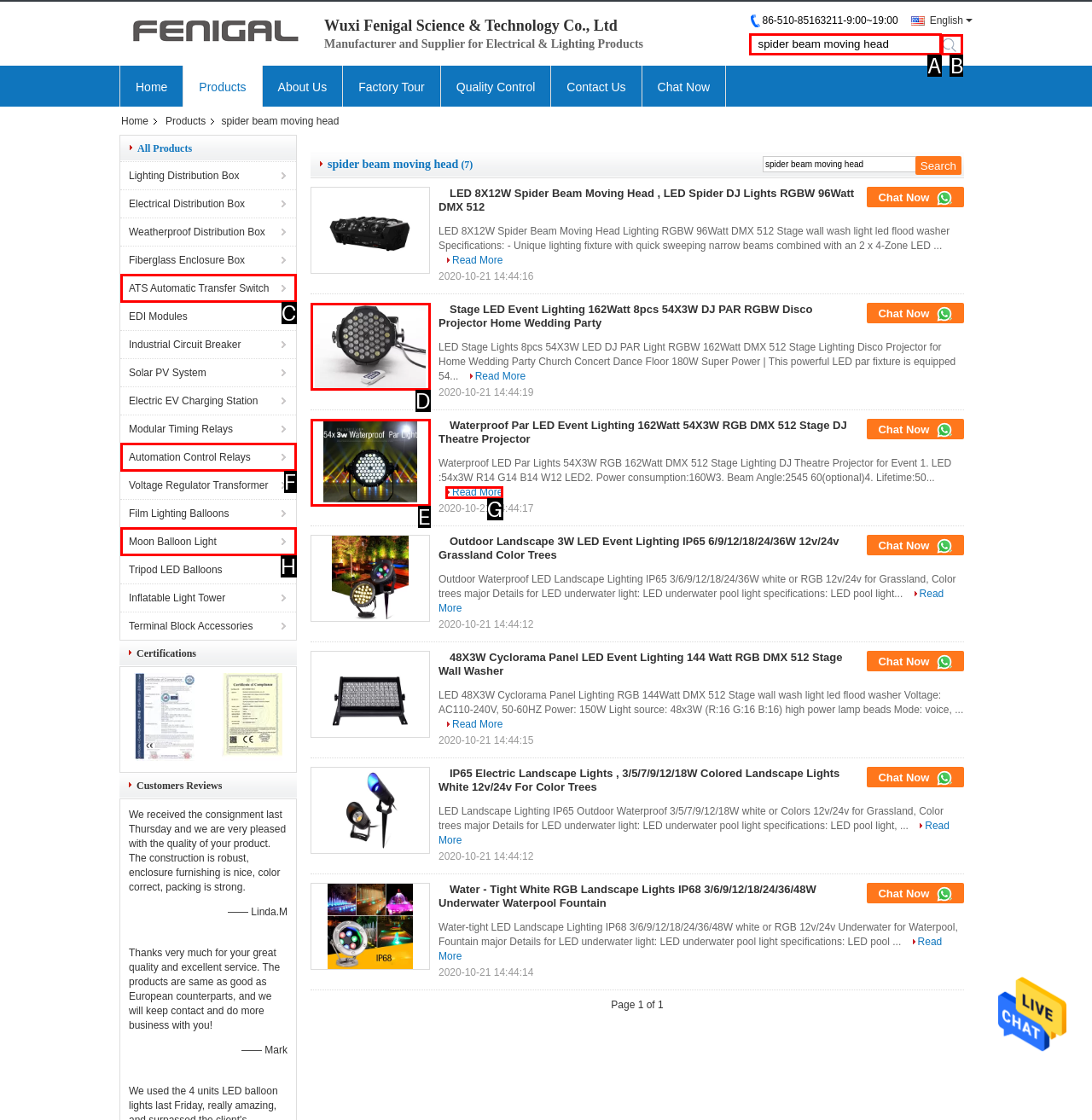Find the option you need to click to complete the following instruction: Search for products
Answer with the corresponding letter from the choices given directly.

A